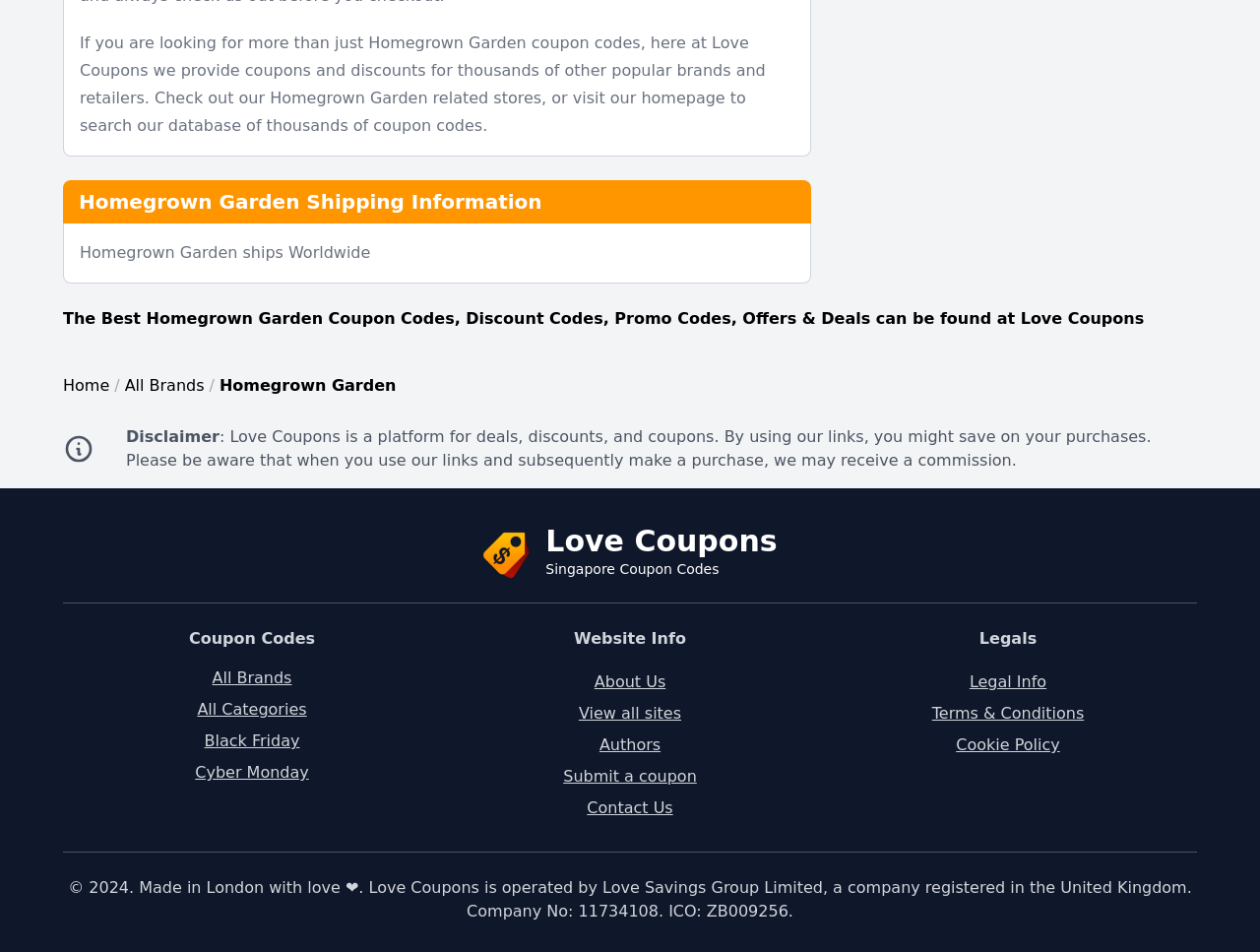Indicate the bounding box coordinates of the element that needs to be clicked to satisfy the following instruction: "contact us". The coordinates should be four float numbers between 0 and 1, i.e., [left, top, right, bottom].

[0.466, 0.839, 0.534, 0.858]